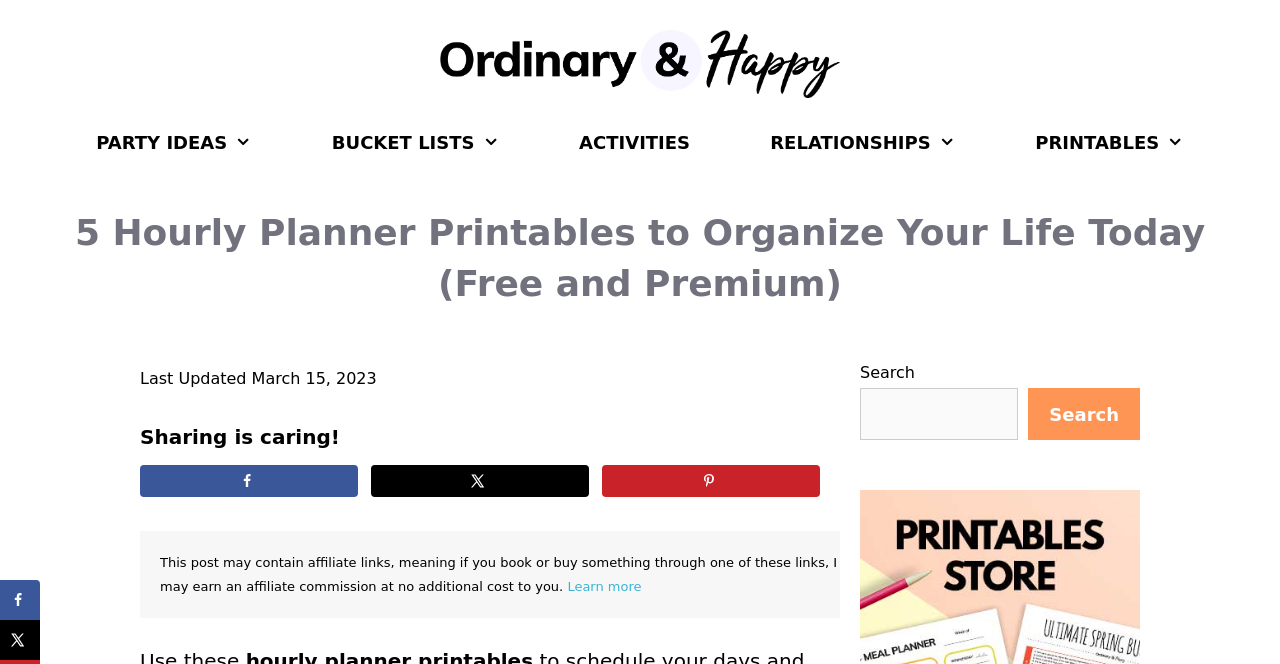Identify the bounding box coordinates of the section to be clicked to complete the task described by the following instruction: "Search for something". The coordinates should be four float numbers between 0 and 1, formatted as [left, top, right, bottom].

None